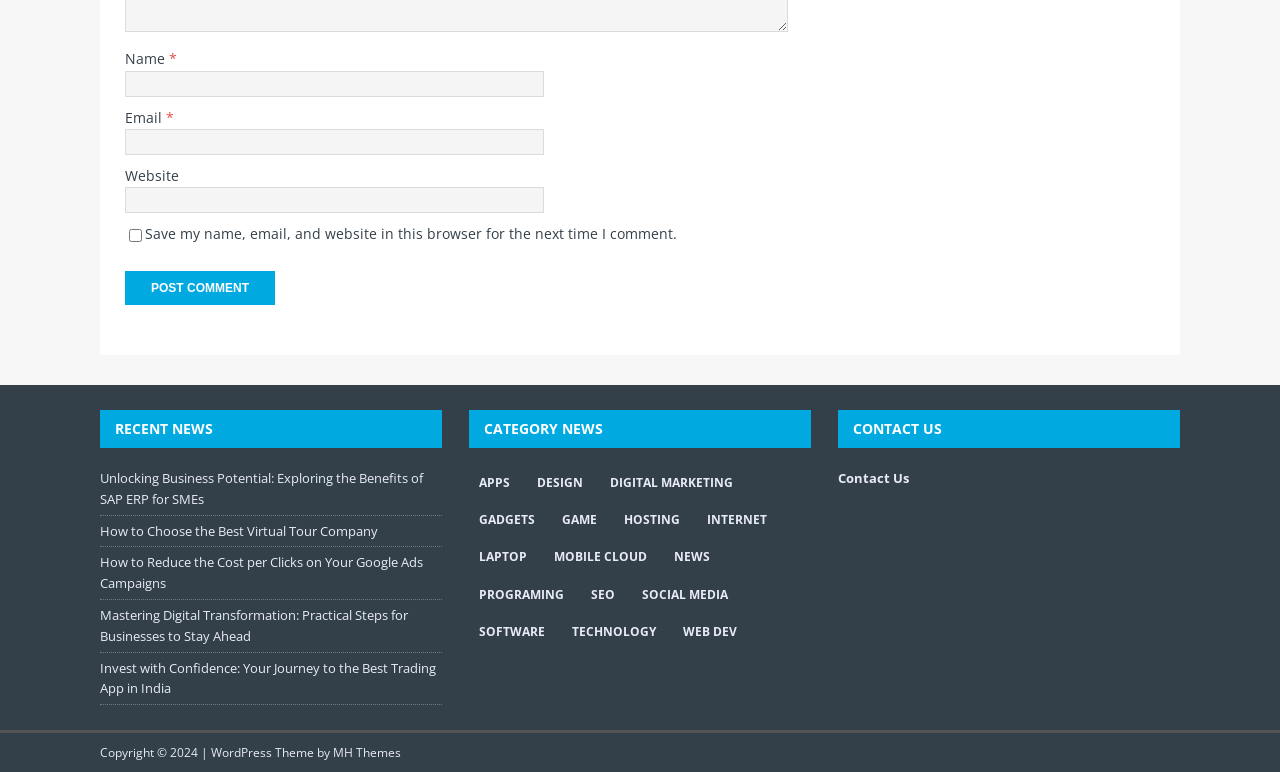Find the bounding box coordinates of the element's region that should be clicked in order to follow the given instruction: "go to jewelry page". The coordinates should consist of four float numbers between 0 and 1, i.e., [left, top, right, bottom].

None